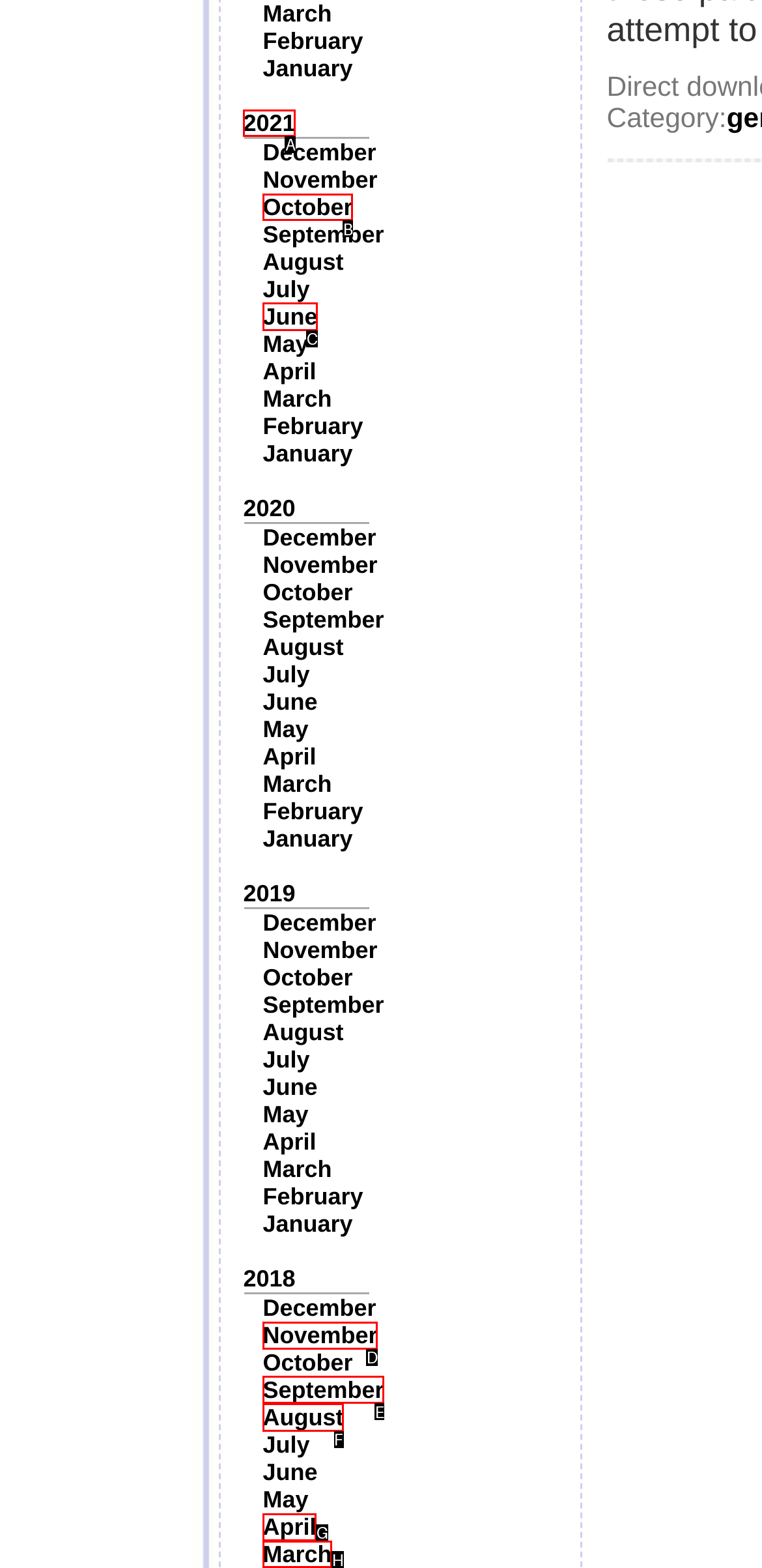Identify the correct letter of the UI element to click for this task: View 2021
Respond with the letter from the listed options.

A